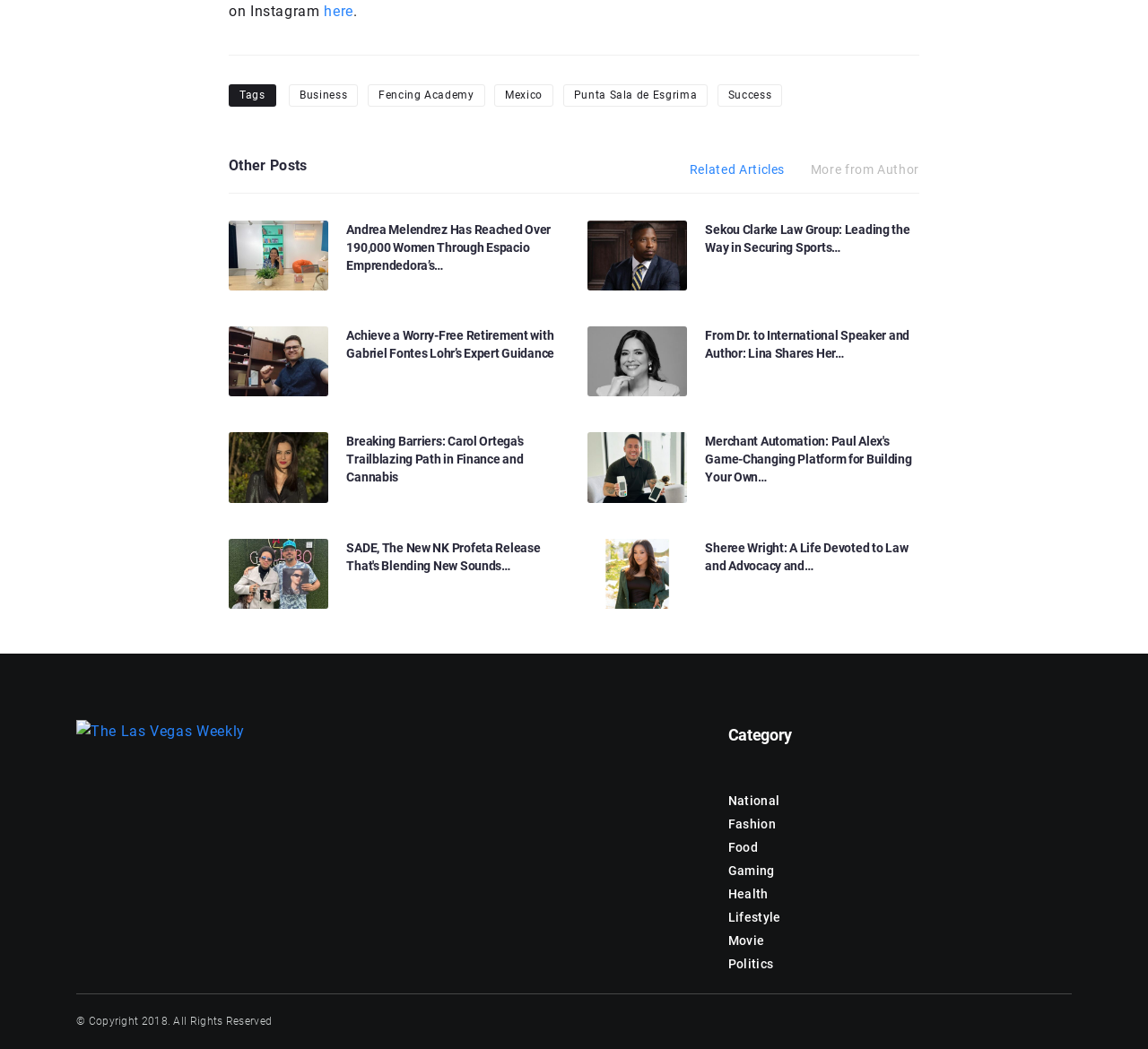What is the title of the article with the image 'SADE, The New NK Profeta Release That's Blending New Sounds in Latin Rap'?
Please use the visual content to give a single word or phrase answer.

SADE, The New NK Profeta Release That's Blending New Sounds in Latin Rap